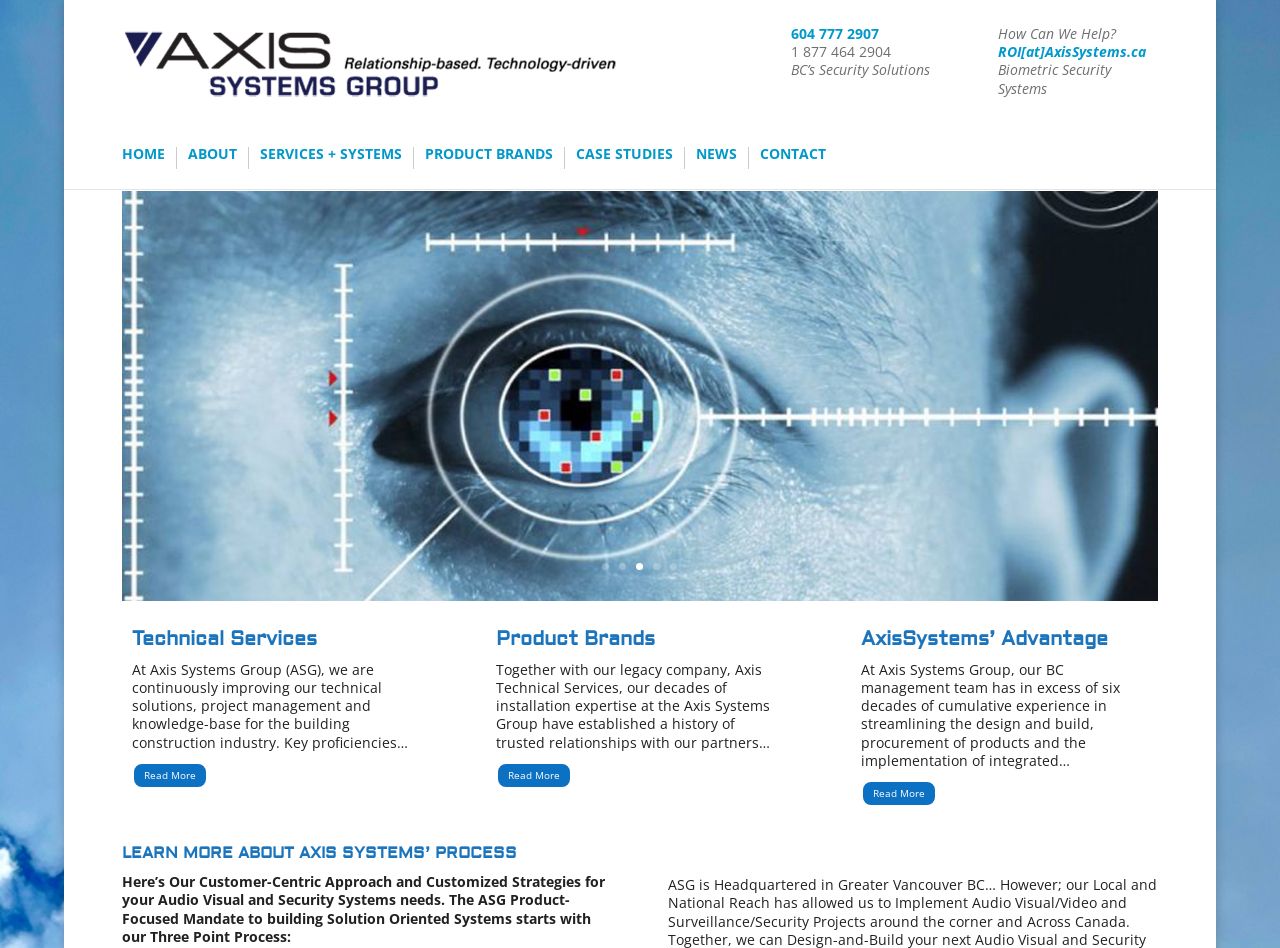Please locate the bounding box coordinates of the element that should be clicked to achieve the given instruction: "Contact Axis Systems via email".

[0.78, 0.045, 0.895, 0.065]